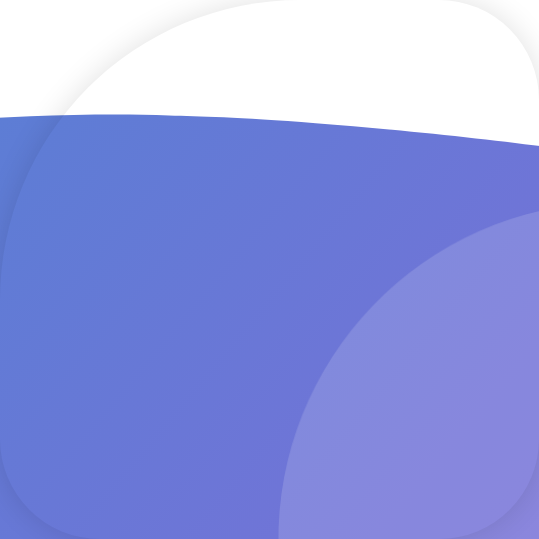Explain the image with as much detail as possible.

This image features a visually rich and abstract design composed of overlapping shapes and gradients in varying shades of blue and purple. The fluid blend of colors creates a serene and soft aesthetic, evoking a sense of calm and tranquility. The interplay of the light and dark areas suggests depth and movement, making it visually engaging. This artistic representation can serve as a modern backdrop for various uses, such as a website banner or graphic element, enhancing the overall visual appeal while maintaining an elegant simplicity.